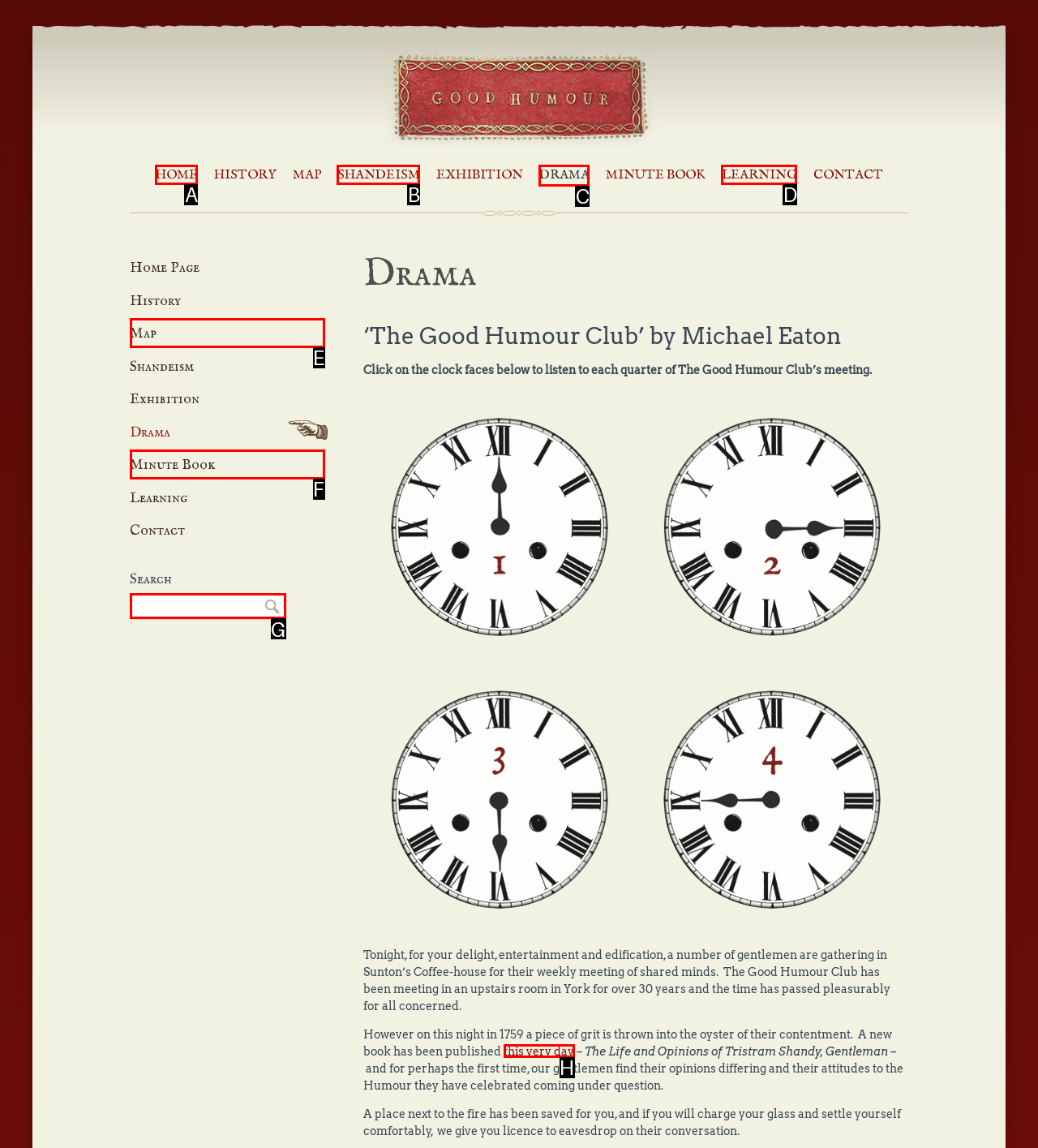Determine which letter corresponds to the UI element to click for this task: Search for something
Respond with the letter from the available options.

G